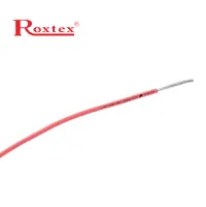What is the material of the cable's core?
Look at the image and respond with a single word or a short phrase.

Copper